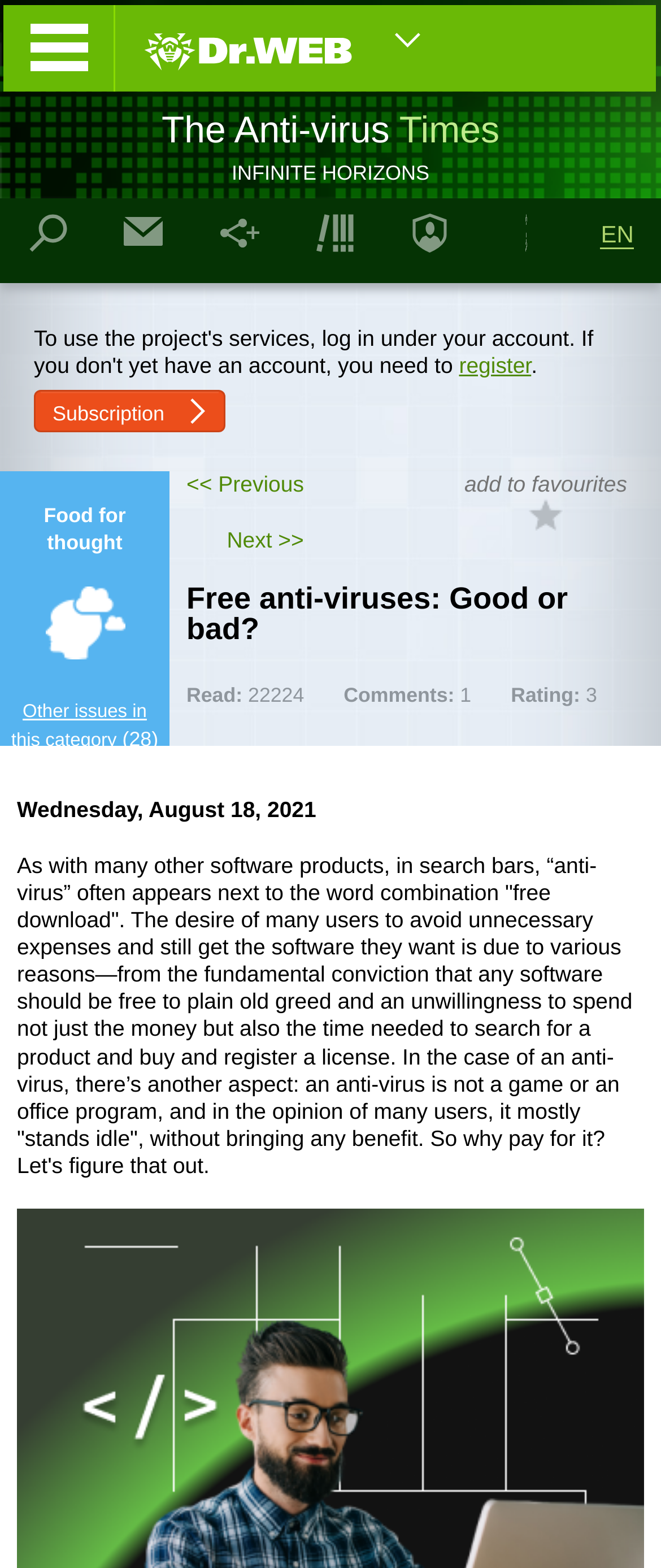Give an in-depth explanation of the webpage layout and content.

The webpage appears to be an article or blog post discussing the topic of free anti-virus software. At the top, there is a heading "The Anti-virus Times" and a subheading "INFINITE HORIZONS". Below this, there is a table with multiple links, each accompanied by an image. These links are arranged horizontally across the page, with seven links in total.

To the right of this table, there is a link to register and a static text element with a period. Below this, there is a link to a subscription page, accompanied by an image and a layout table.

The main content of the article begins with a heading "Free anti-viruses: Good or bad?" and a static text element with the title "Food for thought". Below this, there is an image with the caption "Информация к размышлению" (which translates to "Information for reflection").

The article text itself is divided into paragraphs, with the first paragraph discussing the reasons why users might want to avoid paying for anti-virus software. The text is accompanied by various static text elements, including the date "Wednesday, August 18, 2021", and labels for "Read:", "Comments:", and "Rating:".

At the bottom of the page, there are links to navigate to previous or next pages in the category, as well as a link to add the page to bookmarks, accompanied by an image.